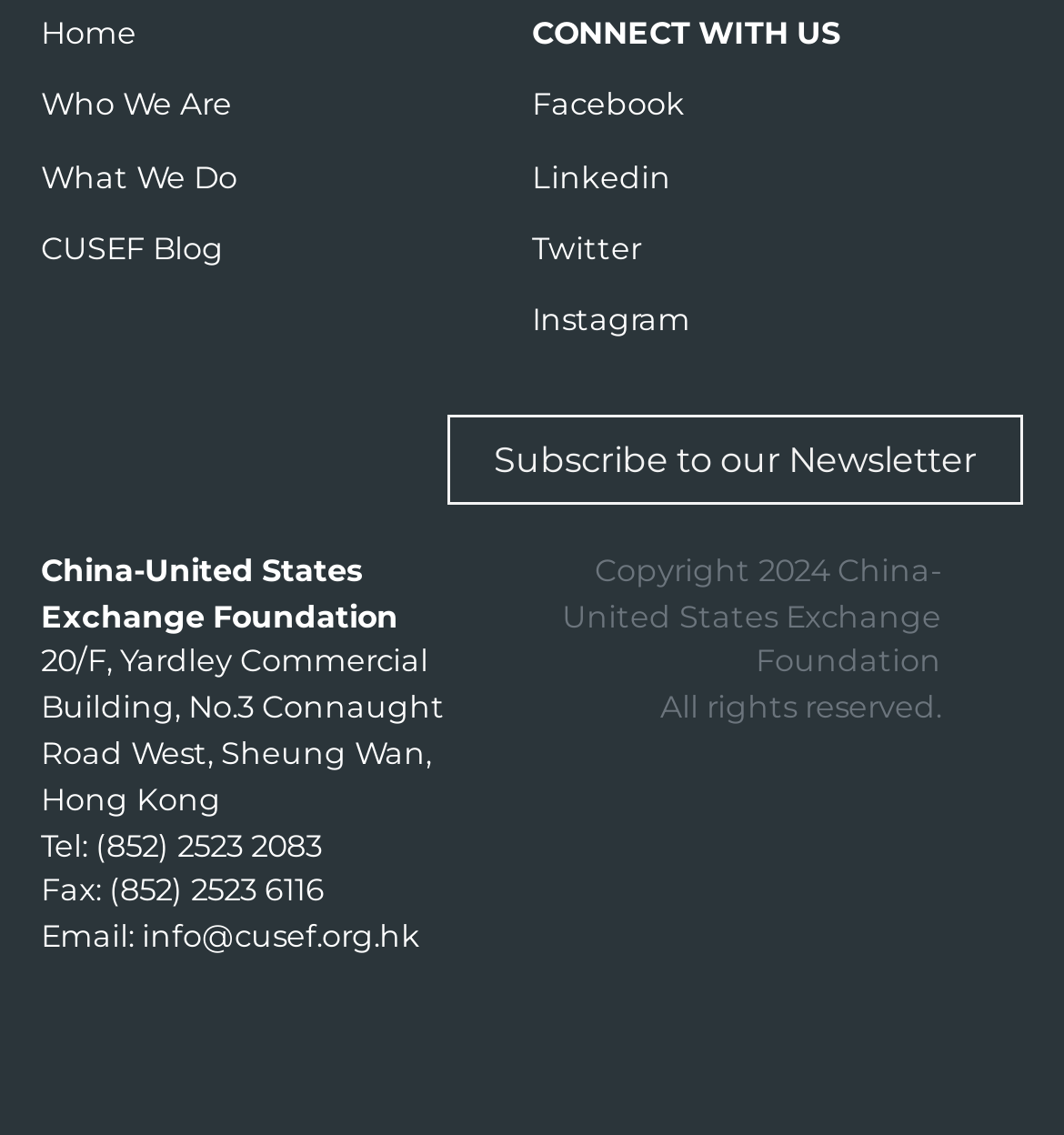Point out the bounding box coordinates of the section to click in order to follow this instruction: "subscribe to newsletter".

[0.421, 0.365, 0.962, 0.444]